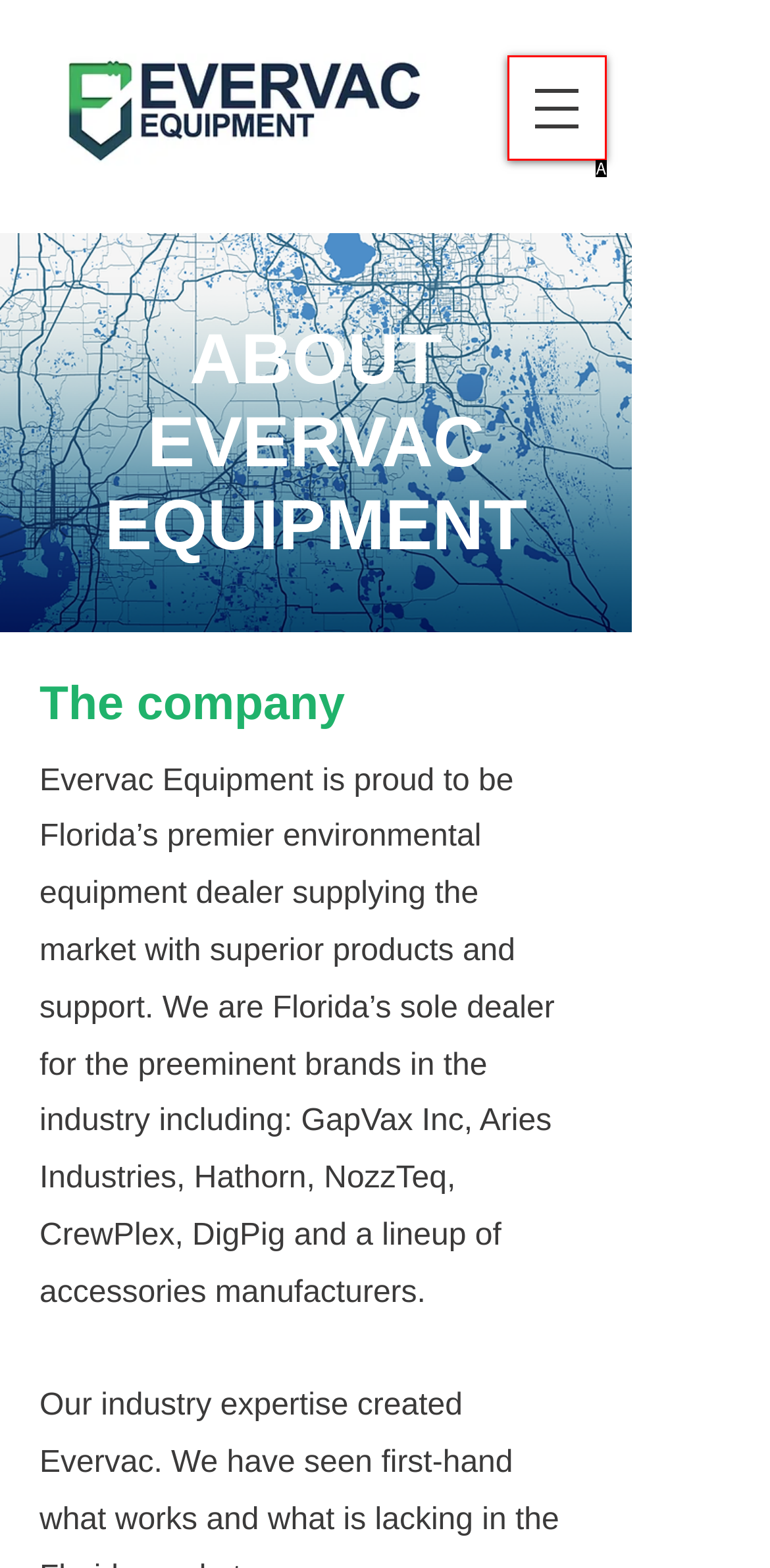Which option is described as follows: aria-label="Open navigation menu"
Answer with the letter of the matching option directly.

A